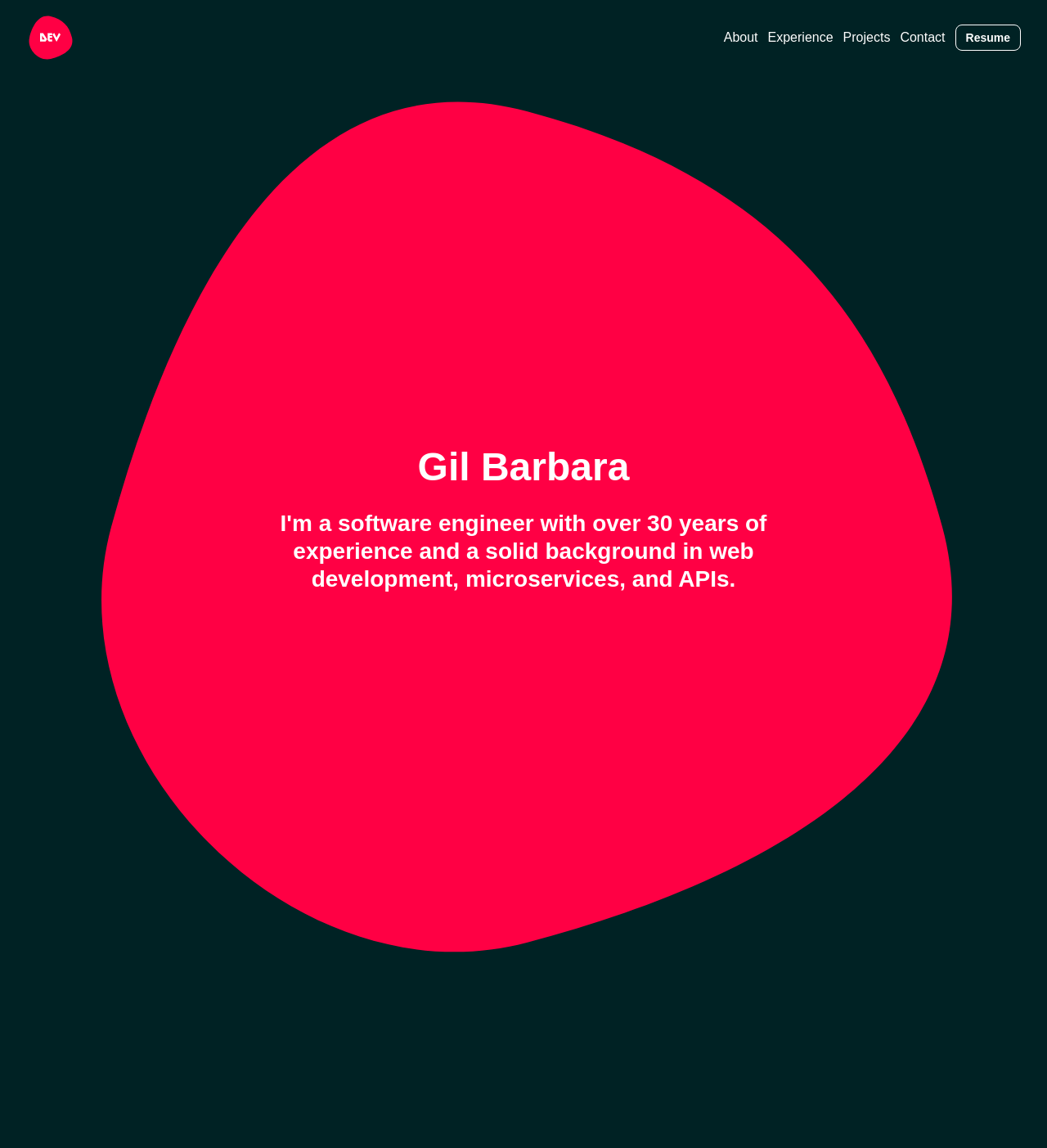What is the text on the button at the top left?
Refer to the screenshot and answer in one word or phrase.

View the Hero